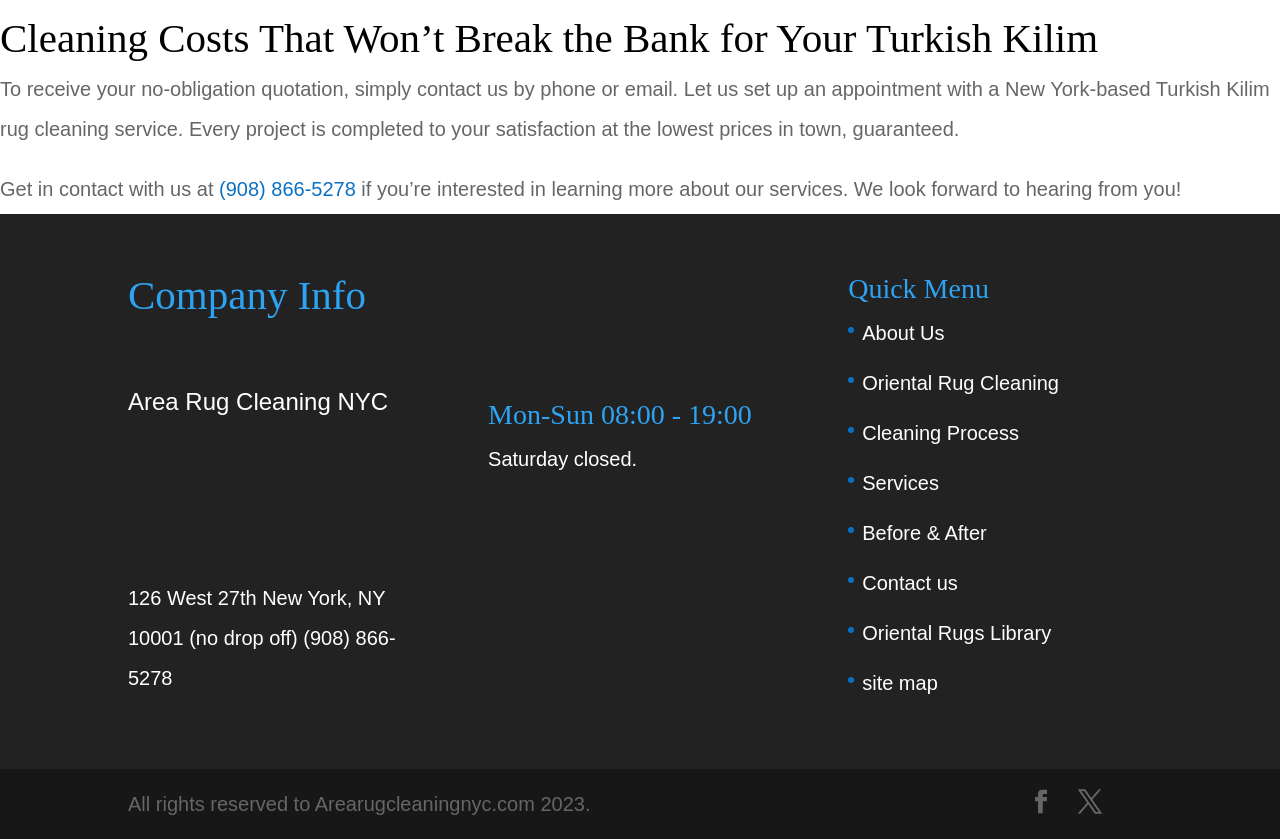Please specify the bounding box coordinates for the clickable region that will help you carry out the instruction: "Visit About Us page".

[0.674, 0.384, 0.738, 0.41]